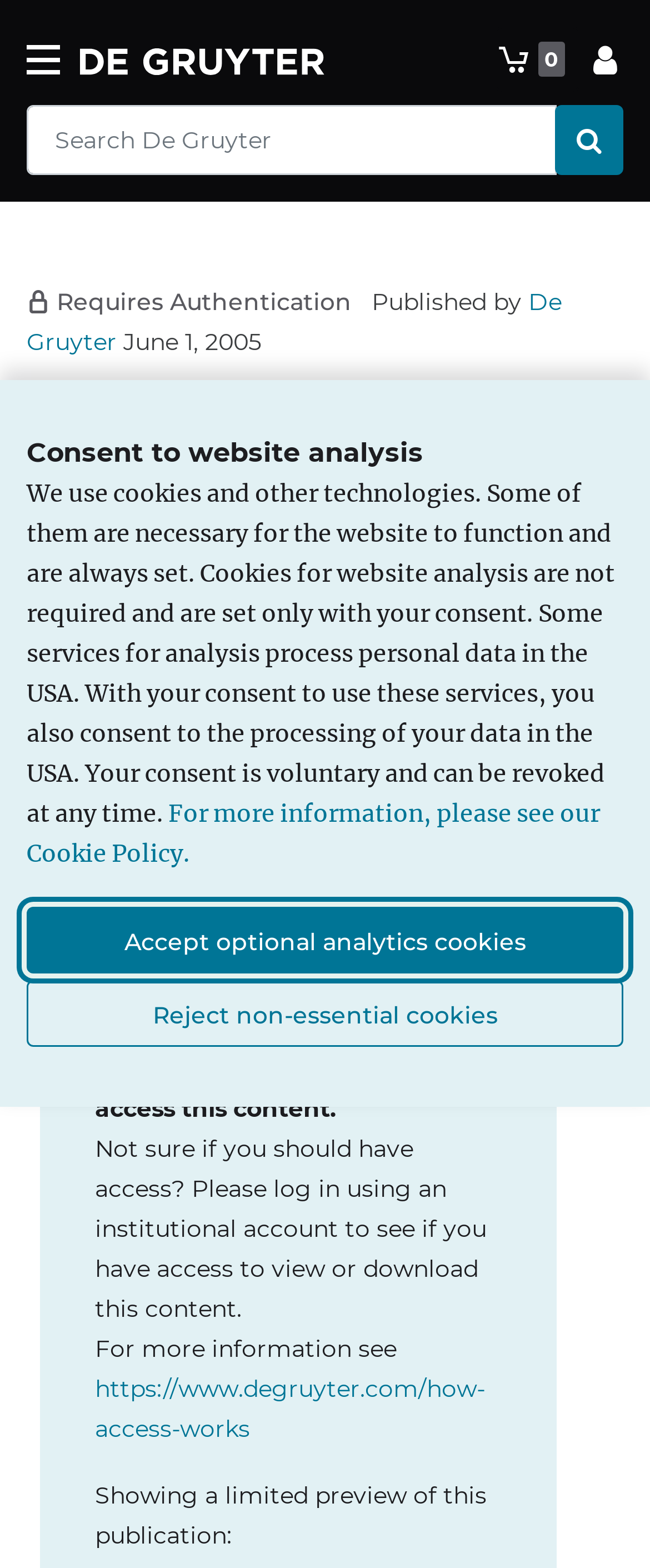Please predict the bounding box coordinates of the element's region where a click is necessary to complete the following instruction: "View the SHORTLIST". The coordinates should be represented by four float numbers between 0 and 1, i.e., [left, top, right, bottom].

None